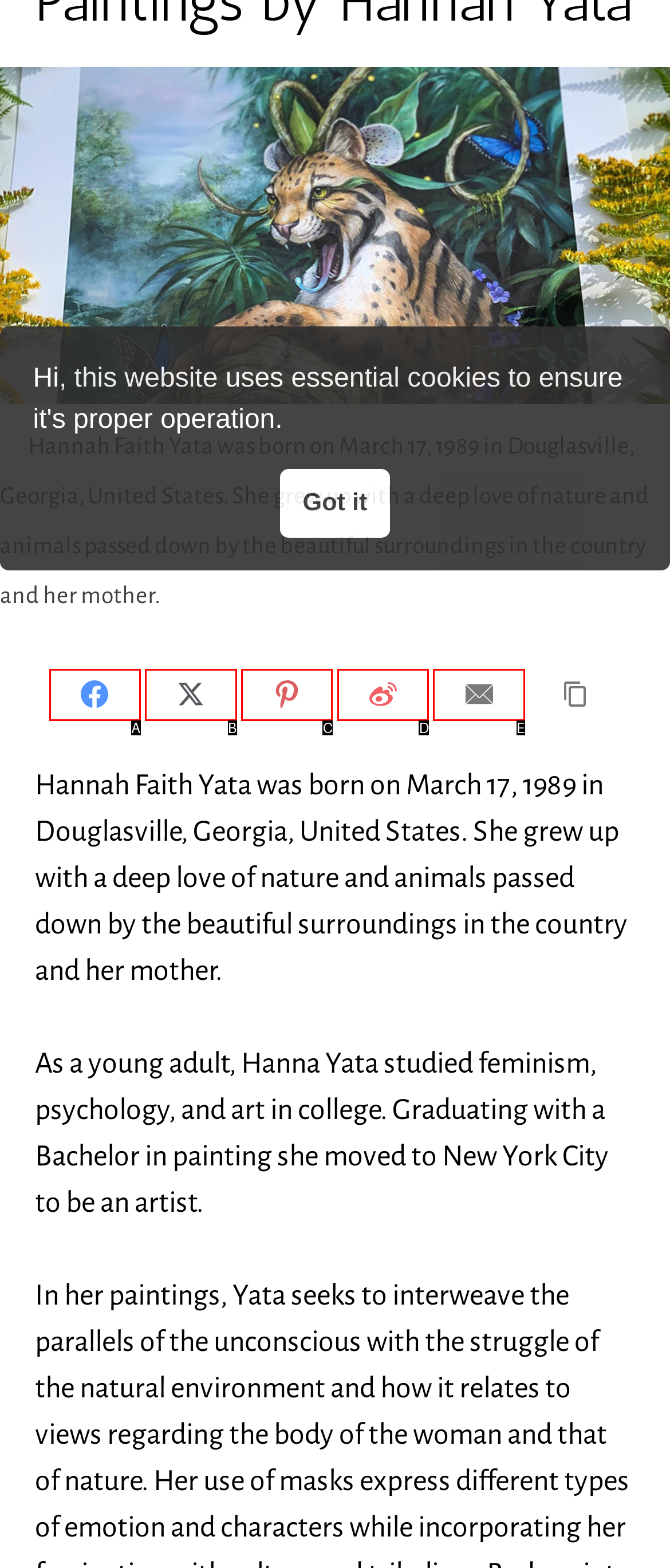Determine the option that aligns with this description: title="Share on Facebook"
Reply with the option's letter directly.

A